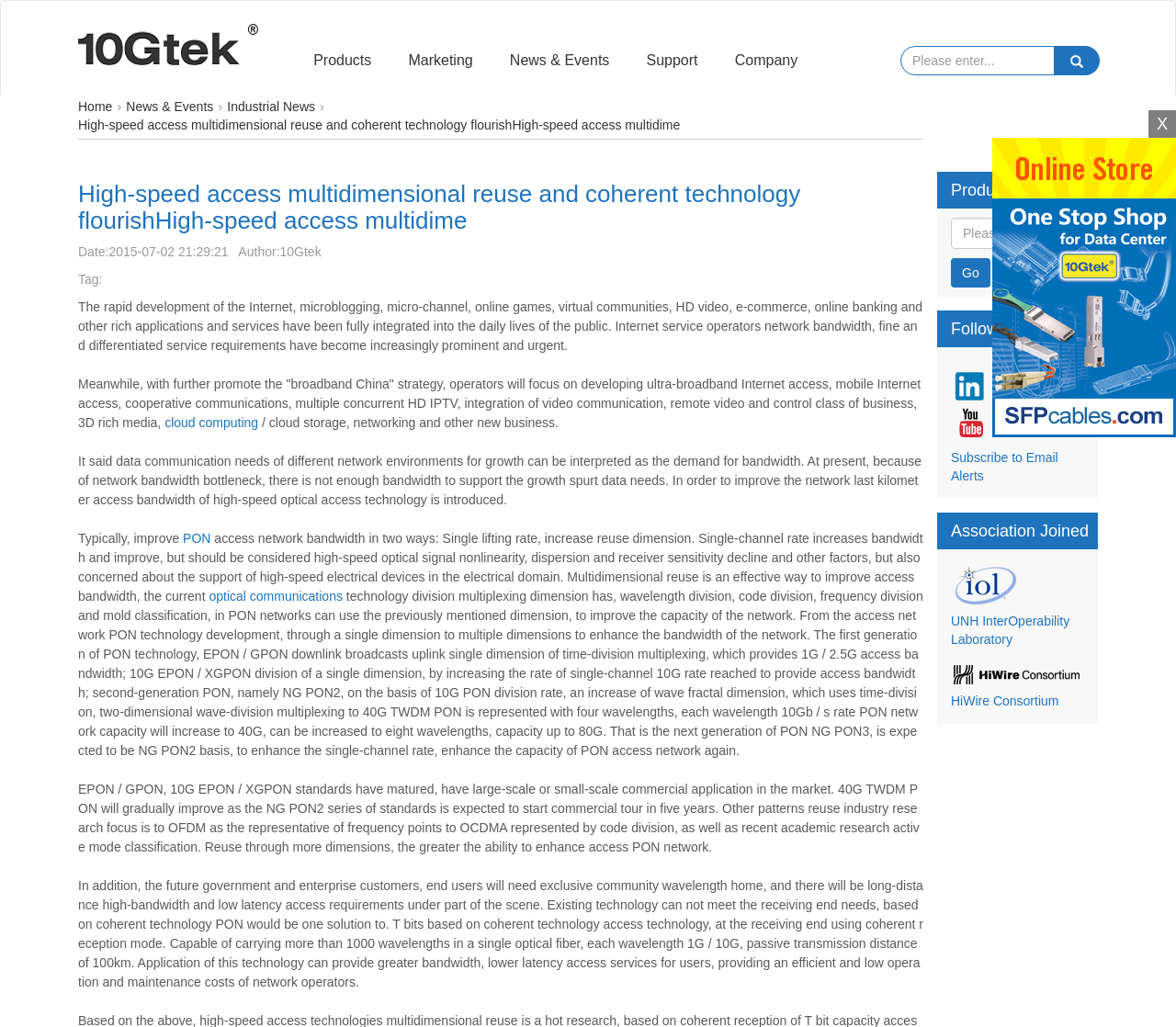What is the expected commercial tour of 40G TWDM PON?
Give a one-word or short phrase answer based on the image.

In five years